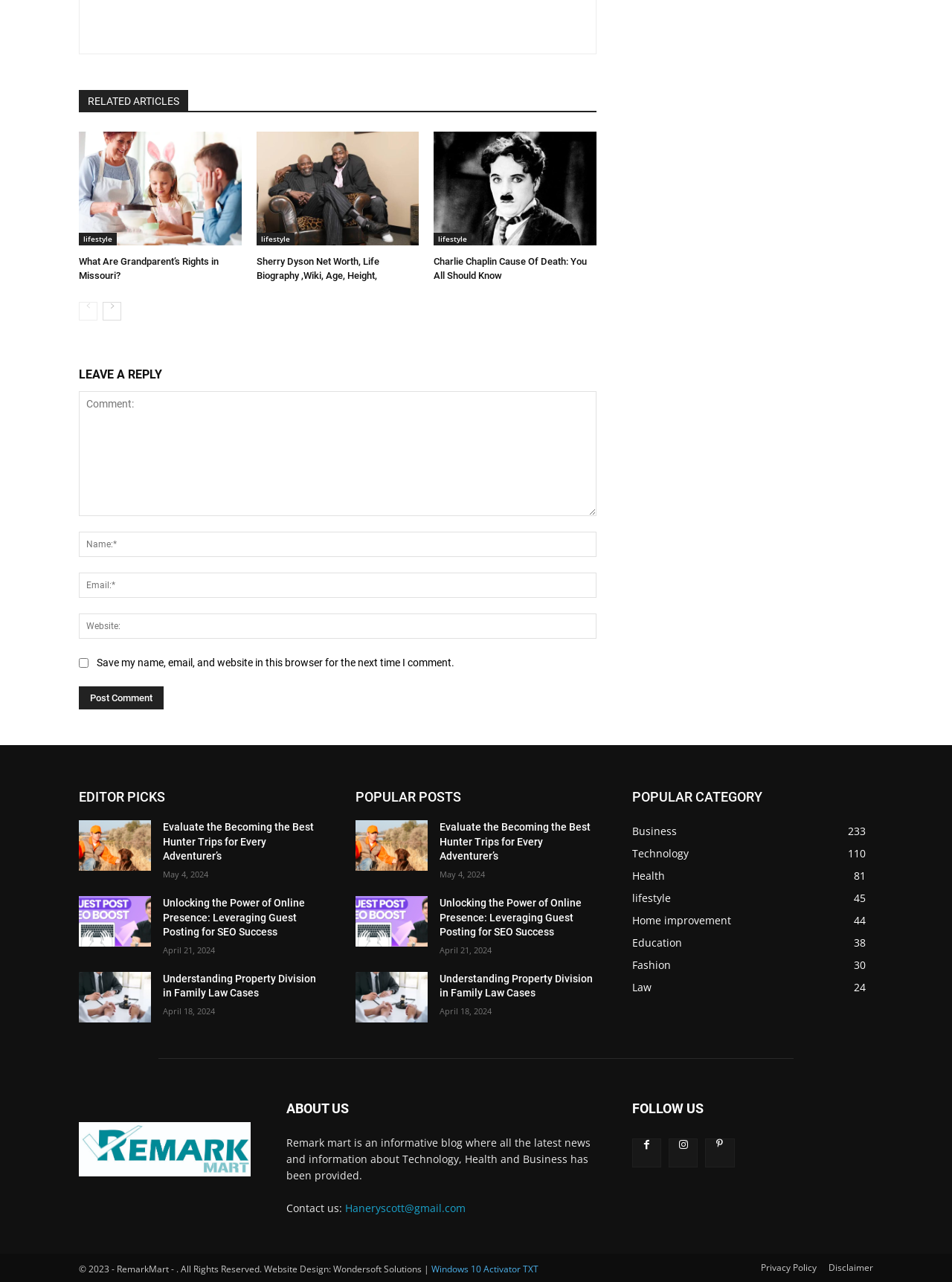Please mark the bounding box coordinates of the area that should be clicked to carry out the instruction: "Click on the 'What Are Grandparent’s Rights in Missouri?' link".

[0.083, 0.103, 0.254, 0.191]